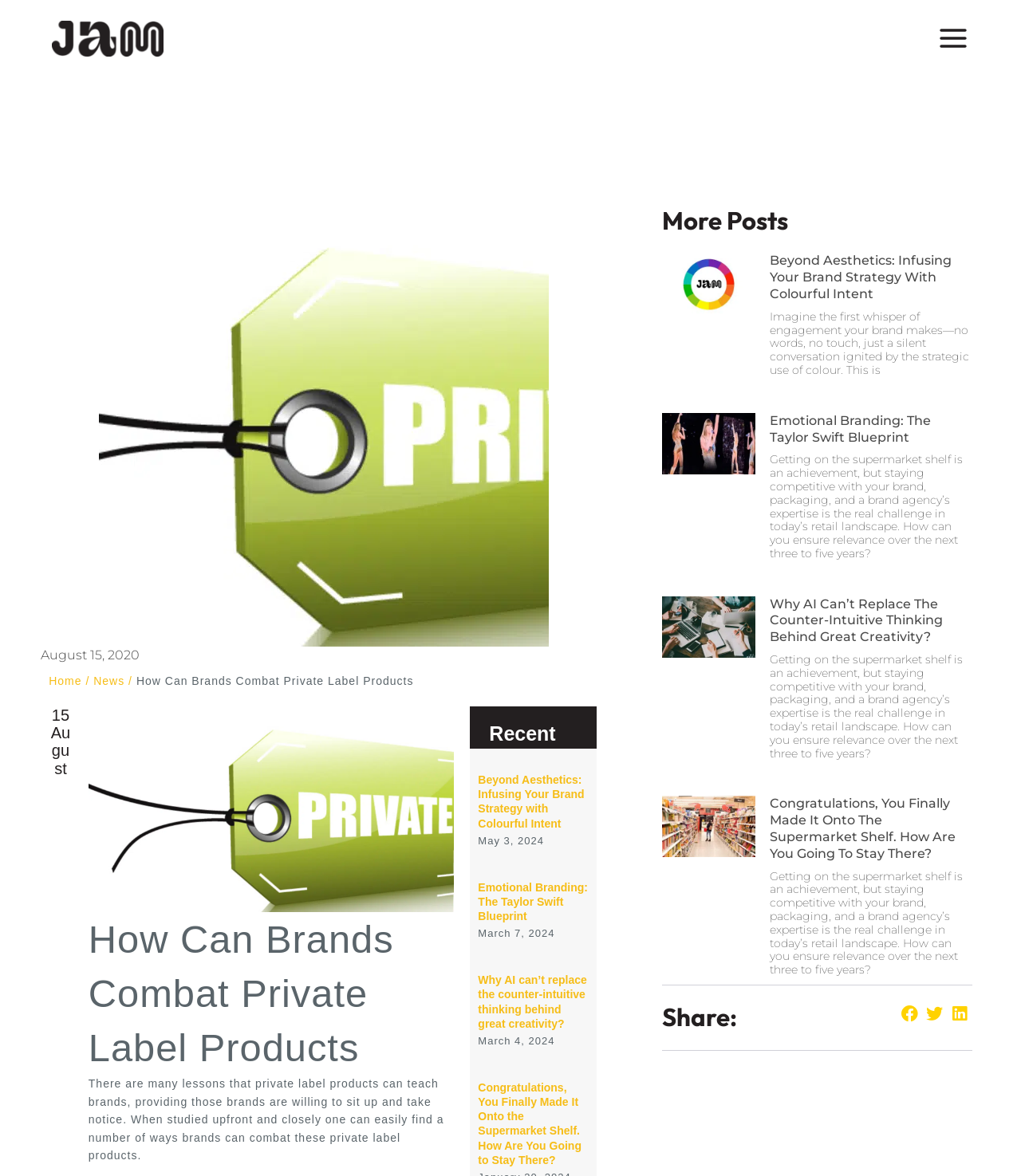Please analyze the image and provide a thorough answer to the question:
What is the title of the second article in the 'More Posts' section?

I looked at the 'More Posts' section and found the second article, which has the title 'Emotional Branding: The Taylor Swift Blueprint'.